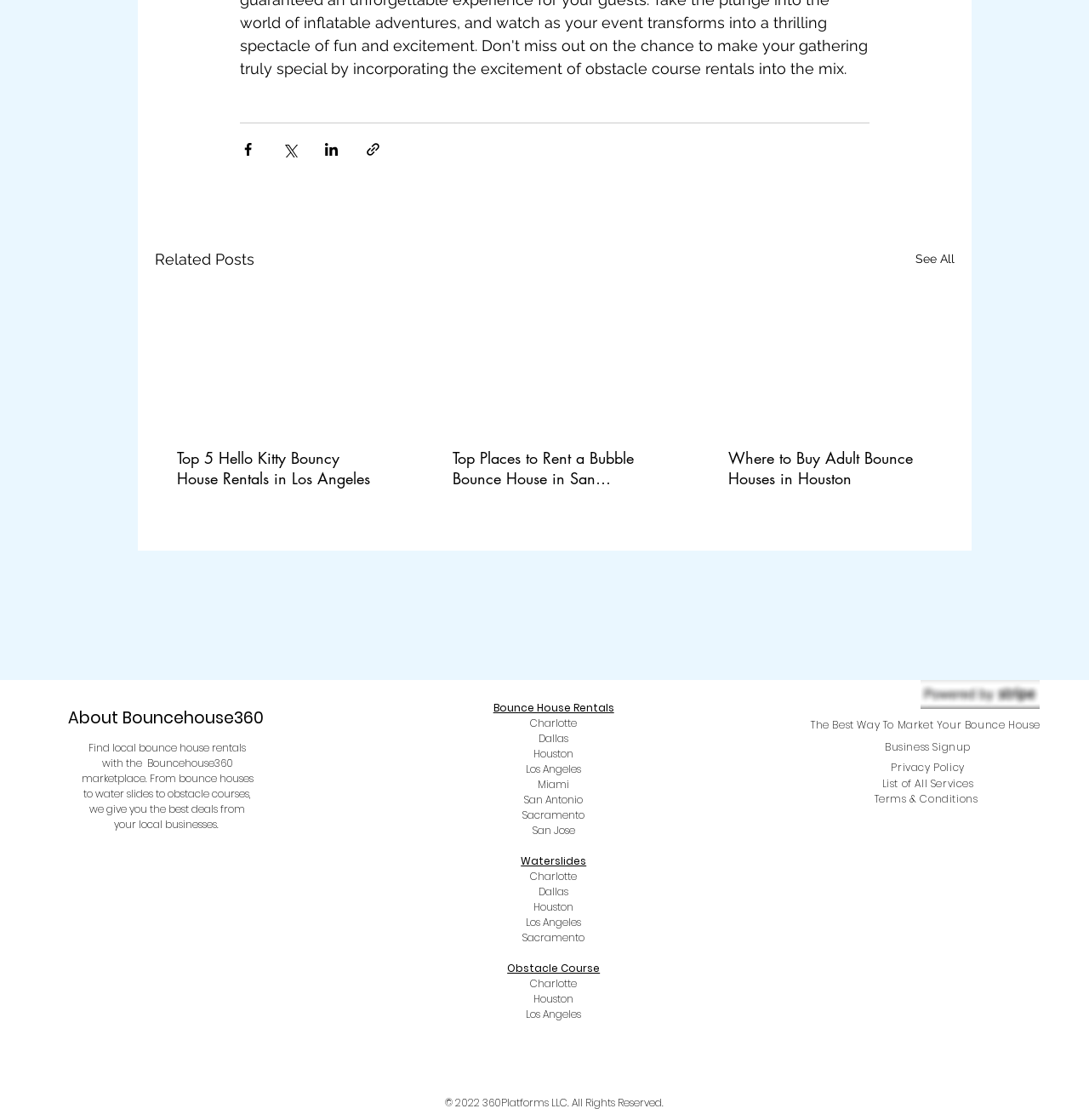Find the coordinates for the bounding box of the element with this description: "Houston".

[0.49, 0.885, 0.527, 0.898]